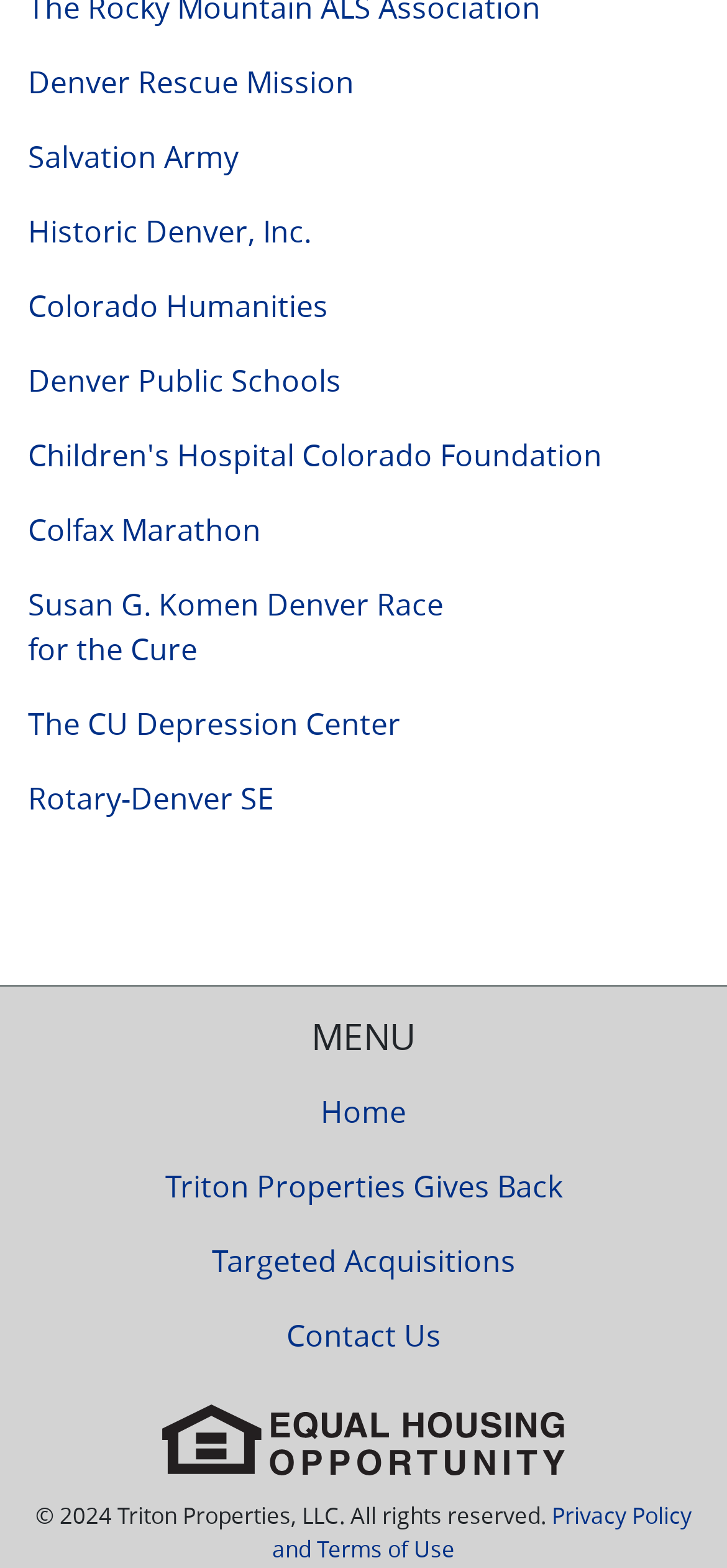What year is mentioned in the copyright statement?
Carefully analyze the image and provide a detailed answer to the question.

I found the StaticText element with the text '© 2024 Triton Properties, LLC. All rights reserved.' and extracted the year mentioned, which is 2024.